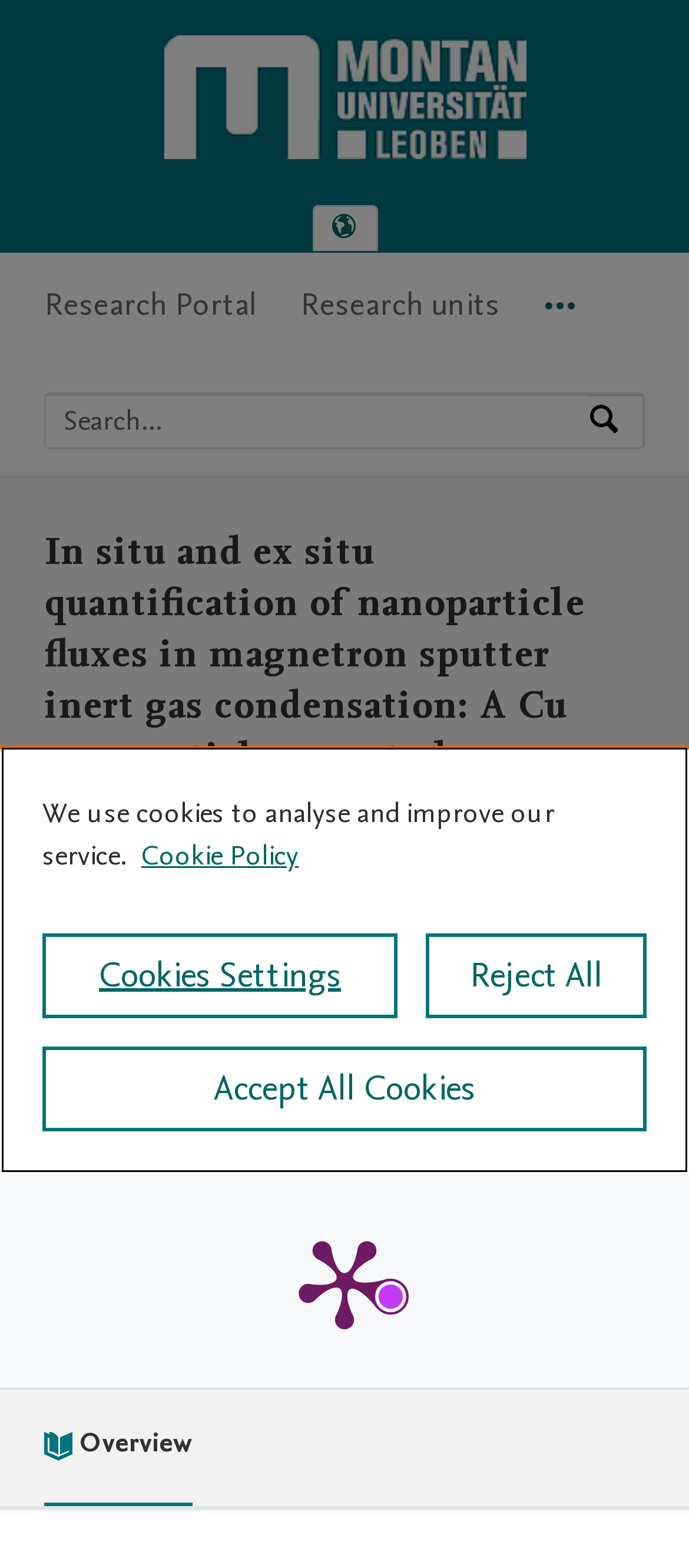Identify the bounding box for the described UI element: "Accept All Cookies".

[0.062, 0.667, 0.938, 0.722]